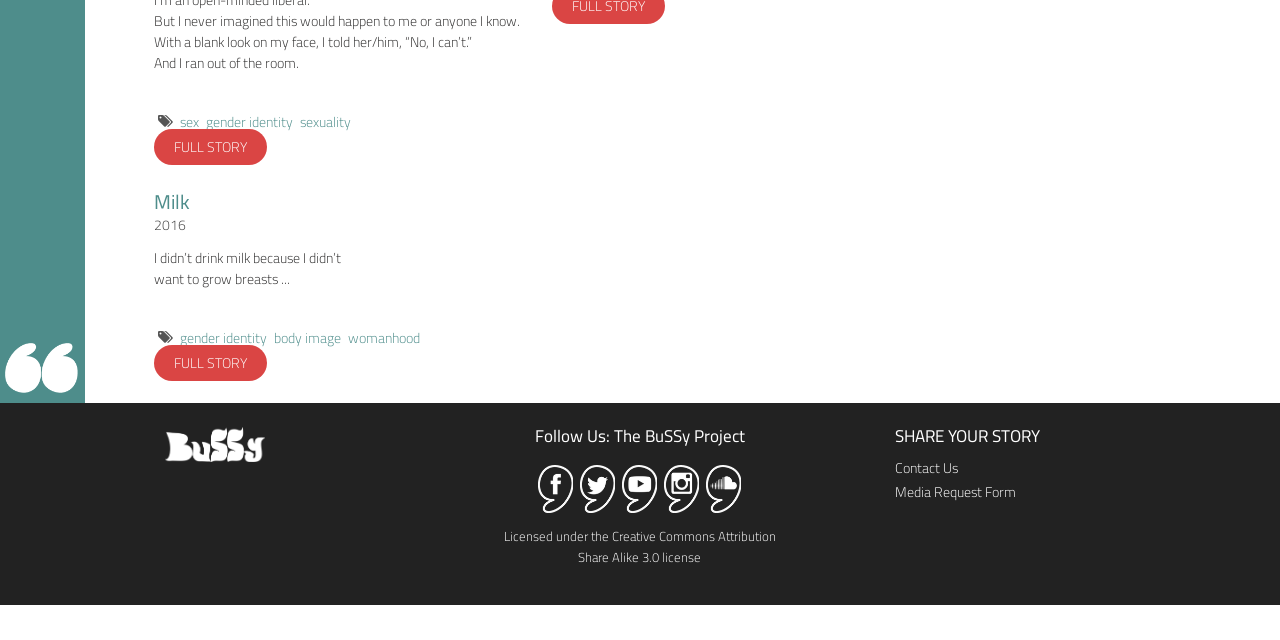Based on the element description "body image", predict the bounding box coordinates of the UI element.

[0.214, 0.507, 0.266, 0.548]